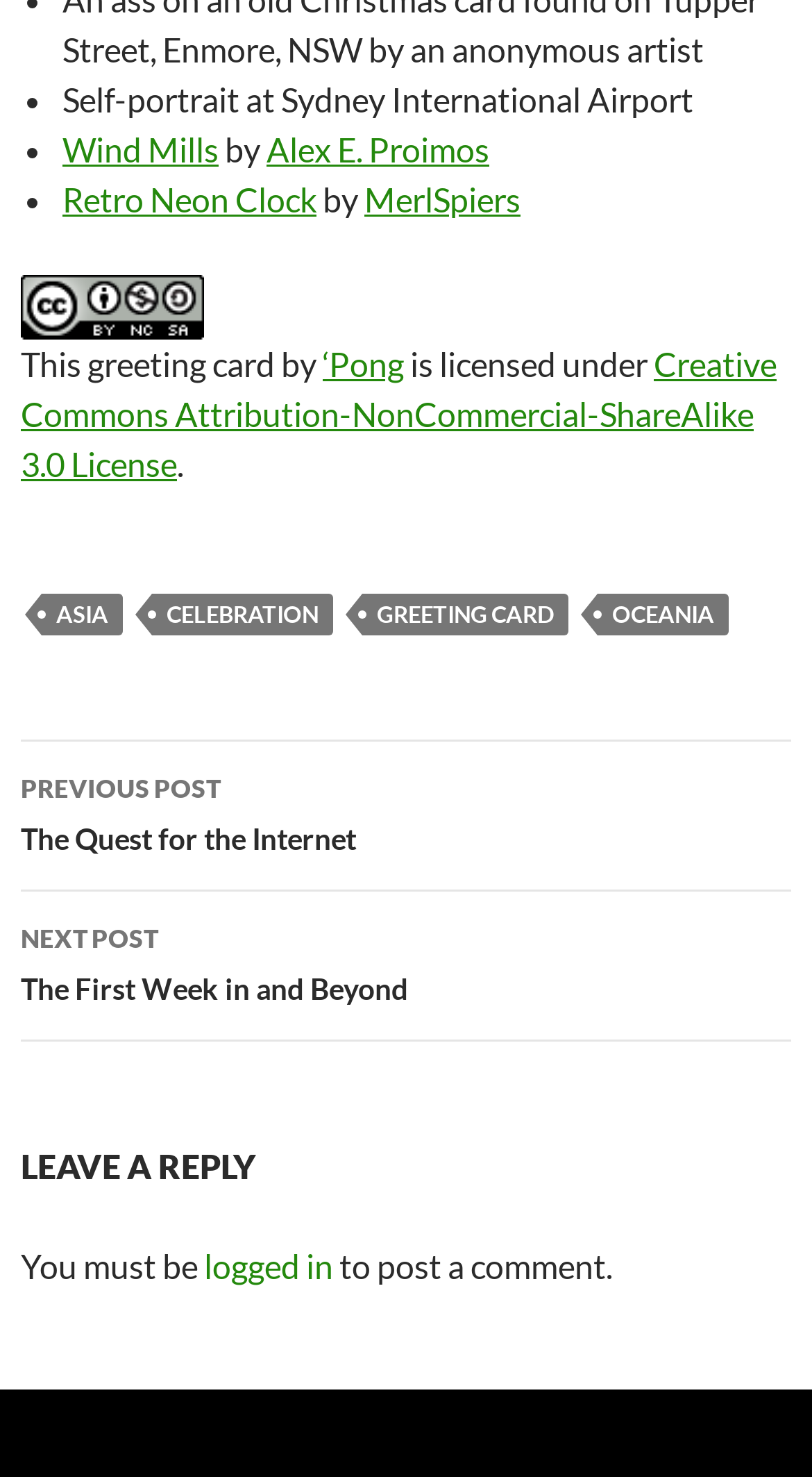Using the description "greeting card", predict the bounding box of the relevant HTML element.

[0.446, 0.402, 0.7, 0.43]